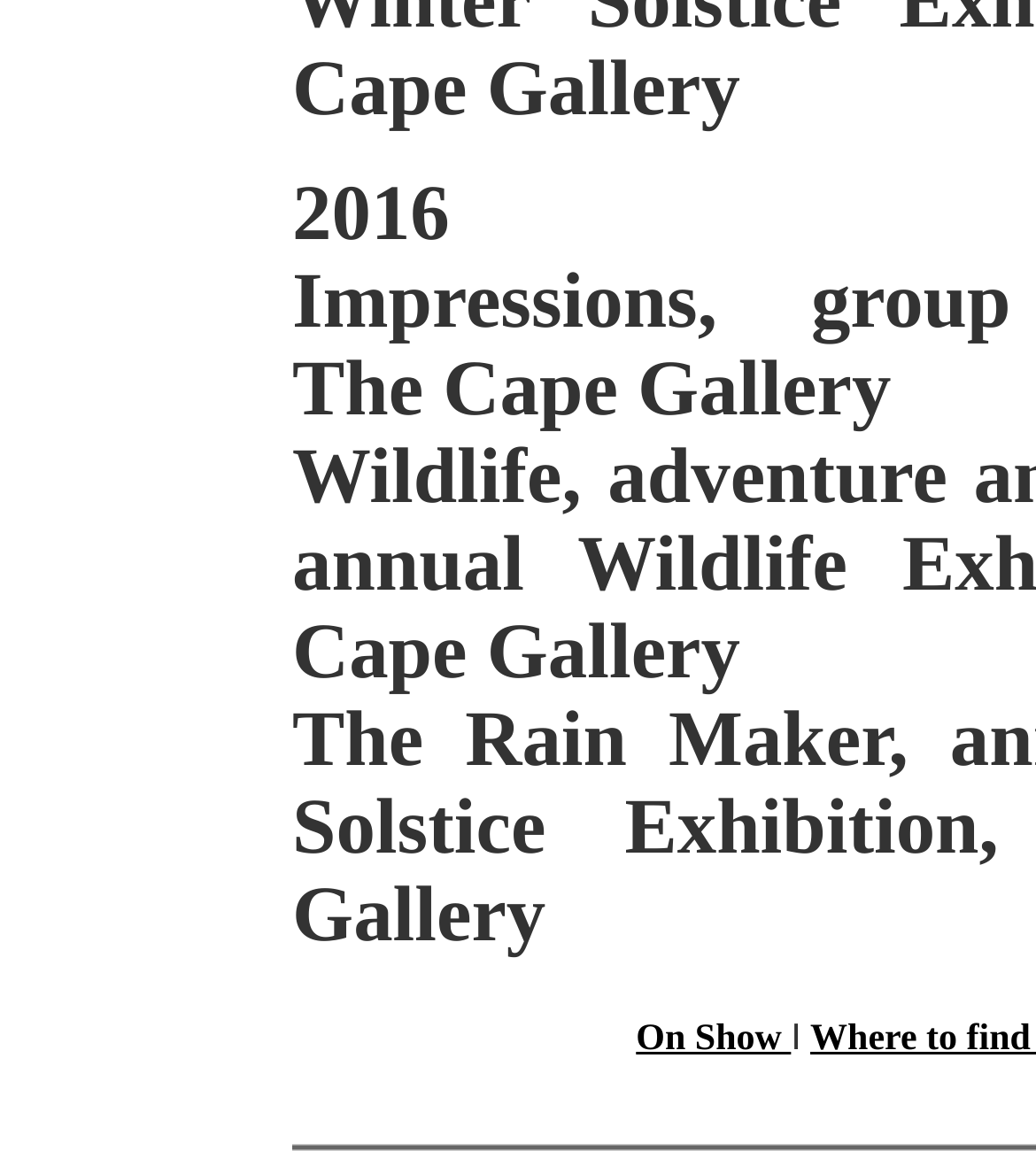Extract the bounding box coordinates of the UI element described by: "On Show". The coordinates should include four float numbers ranging from 0 to 1, e.g., [left, top, right, bottom].

[0.614, 0.869, 0.764, 0.903]